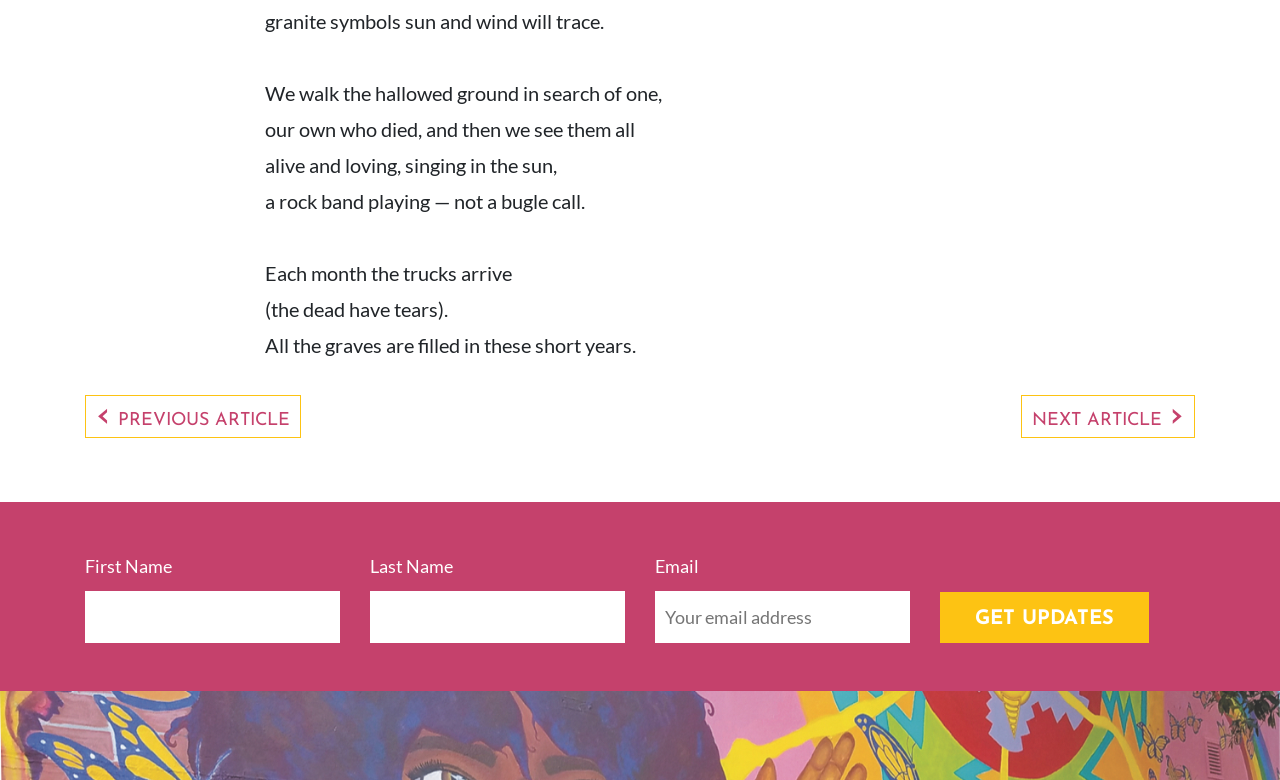Examine the image carefully and respond to the question with a detailed answer: 
What is the theme of the poem?

The poem appears to be about remembering and honoring the dead, with lines like 'We walk the hallowed ground in search of one, our own who died, and then we see them all alive and loving, singing in the sun' and 'All the graves are filled in these short years.' The overall tone and language suggest a somber and reflective theme.